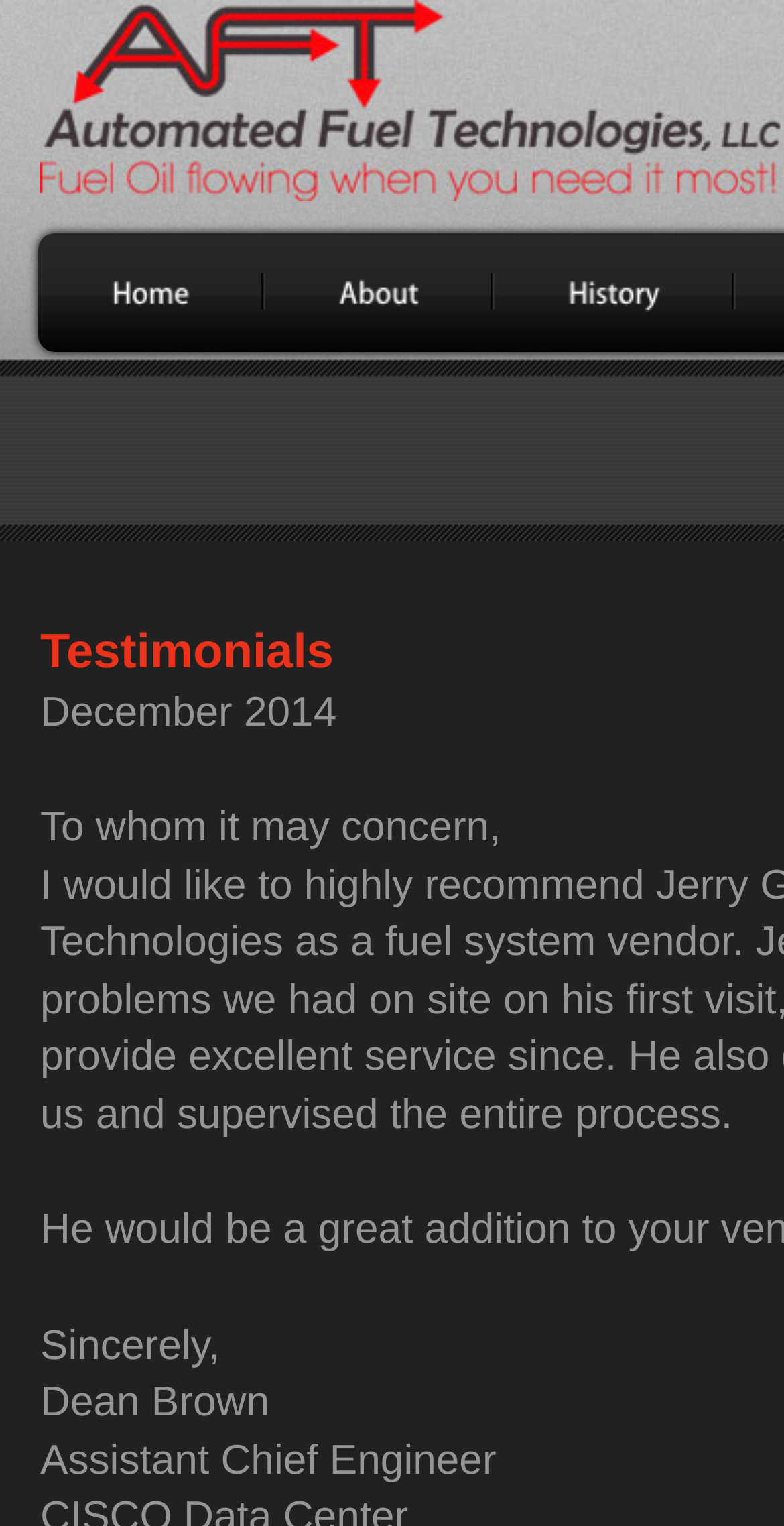What is the title of the testimonial?
Look at the image and answer the question using a single word or phrase.

December 2014